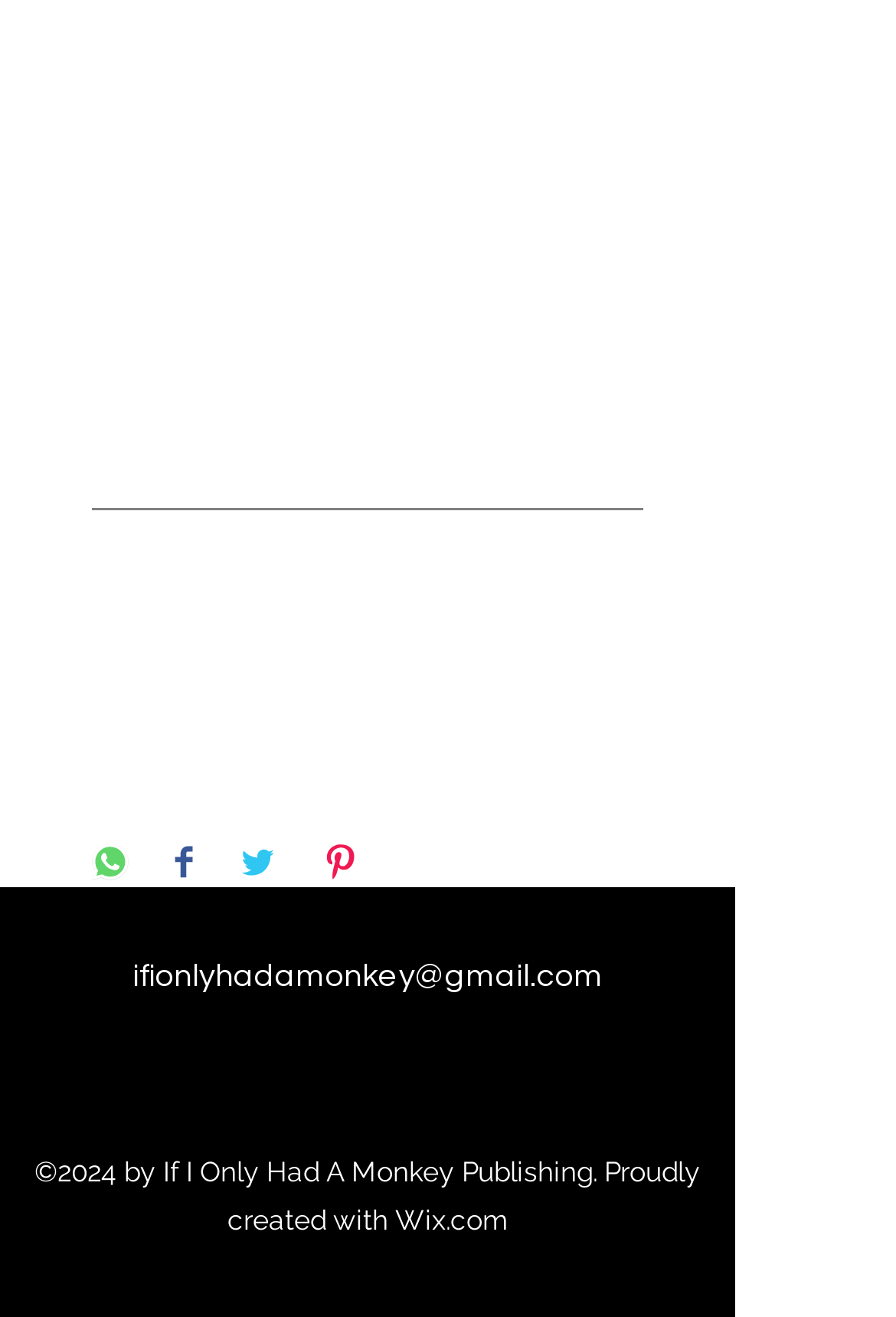What is the theme of the webpage?
Using the visual information from the image, give a one-word or short-phrase answer.

Zombie River Run